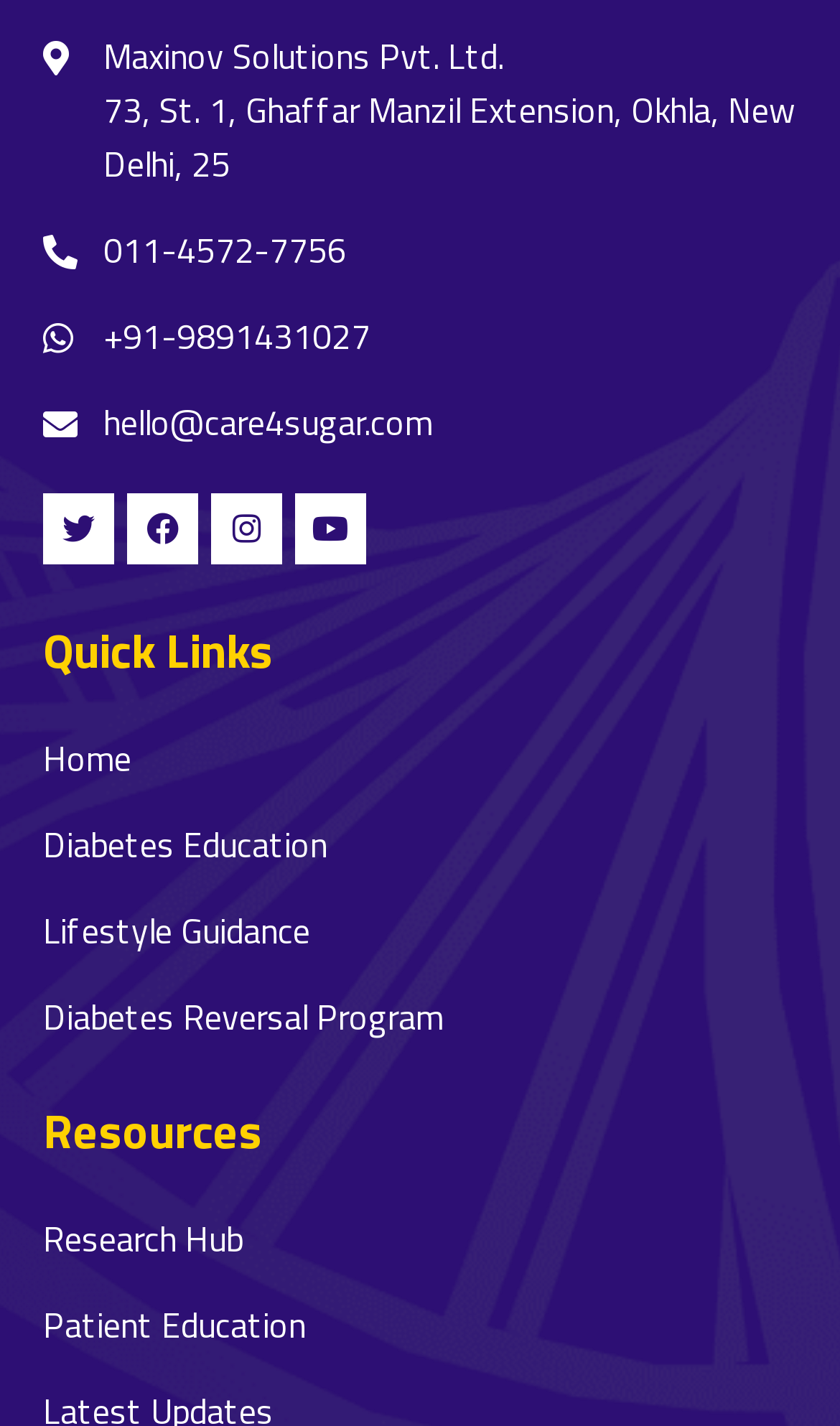How many social media links are there?
Please look at the screenshot and answer using one word or phrase.

4